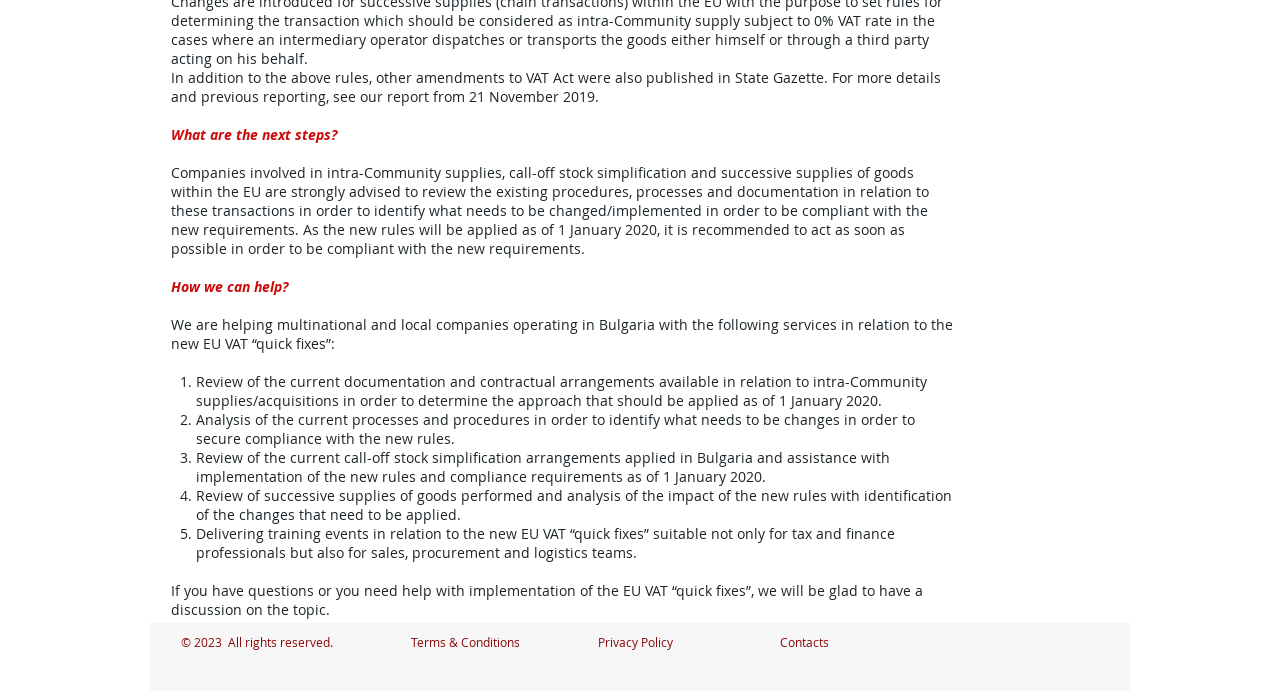Provide the bounding box coordinates of the HTML element described by the text: "Contacts". The coordinates should be in the format [left, top, right, bottom] with values between 0 and 1.

[0.609, 0.918, 0.648, 0.941]